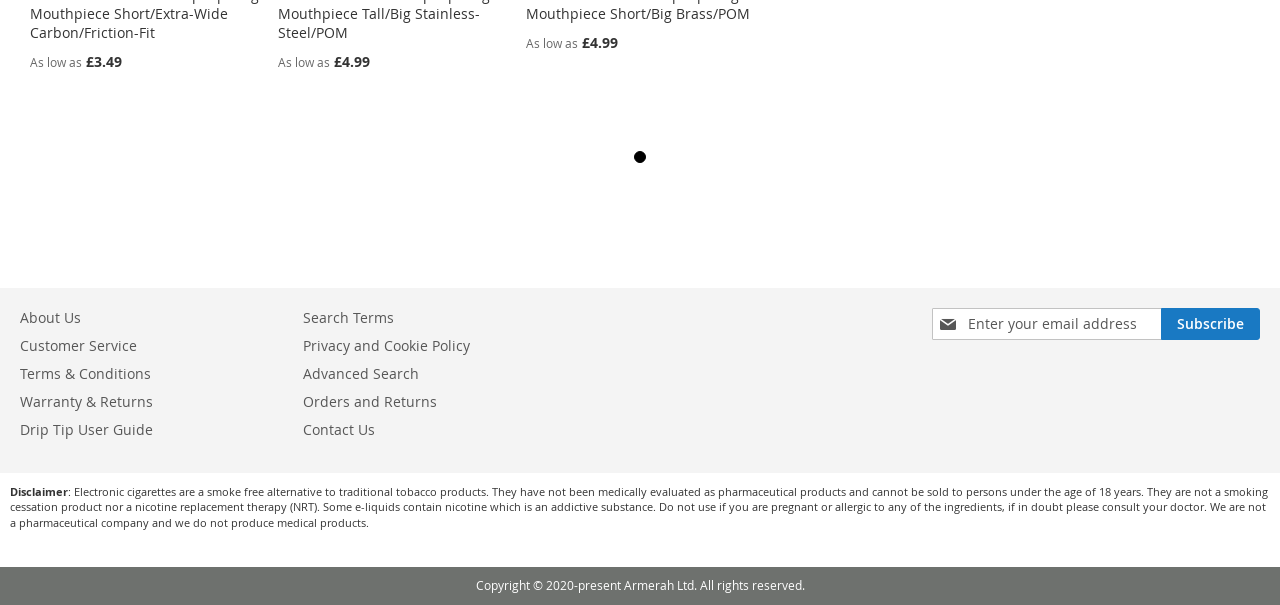Highlight the bounding box coordinates of the region I should click on to meet the following instruction: "Search for specific terms".

[0.237, 0.492, 0.308, 0.556]